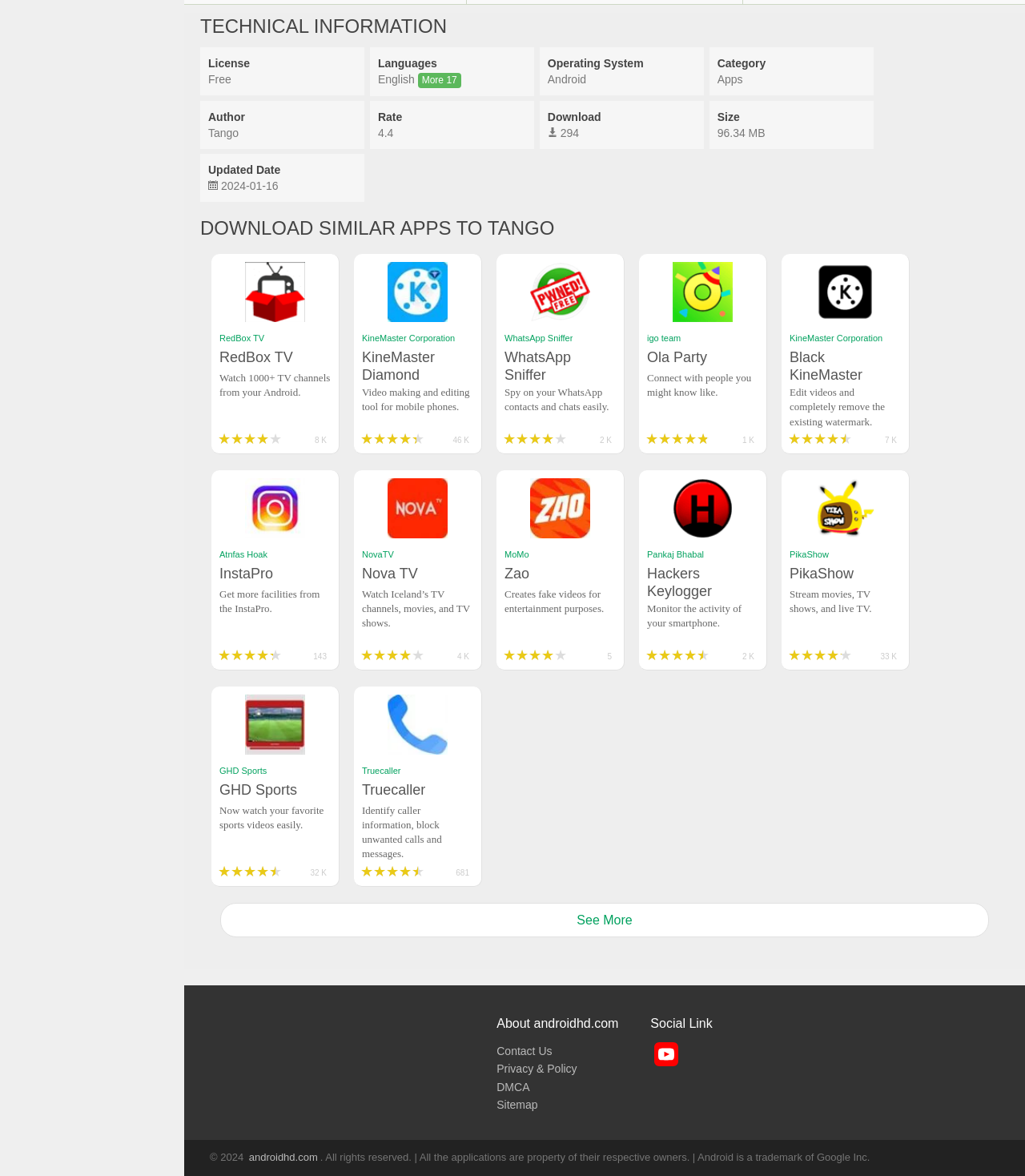Specify the bounding box coordinates for the region that must be clicked to perform the given instruction: "Check the rating of 'KineMaster Diamond'".

[0.352, 0.366, 0.414, 0.38]